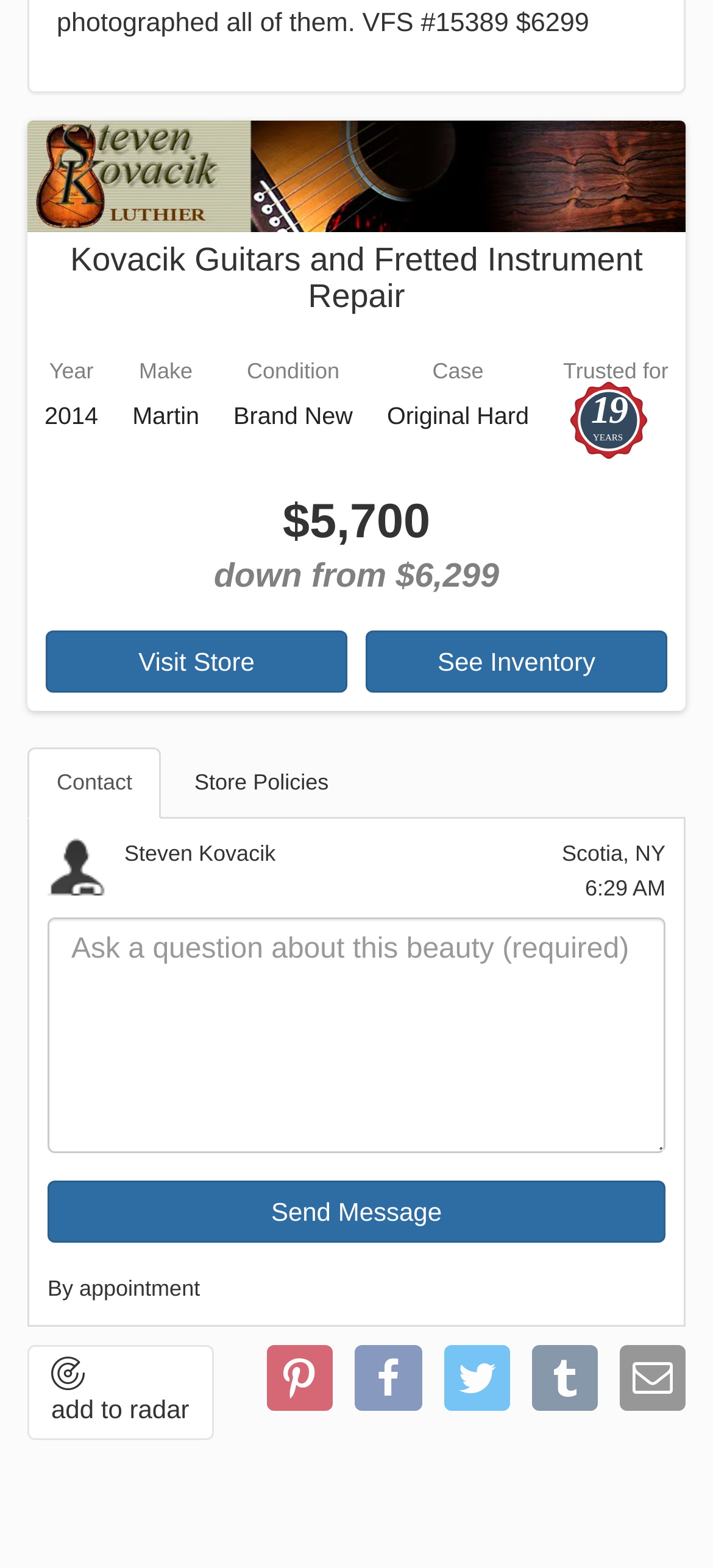Please determine the bounding box coordinates of the element's region to click in order to carry out the following instruction: "View store policies". The coordinates should be four float numbers between 0 and 1, i.e., [left, top, right, bottom].

[0.232, 0.832, 0.502, 0.877]